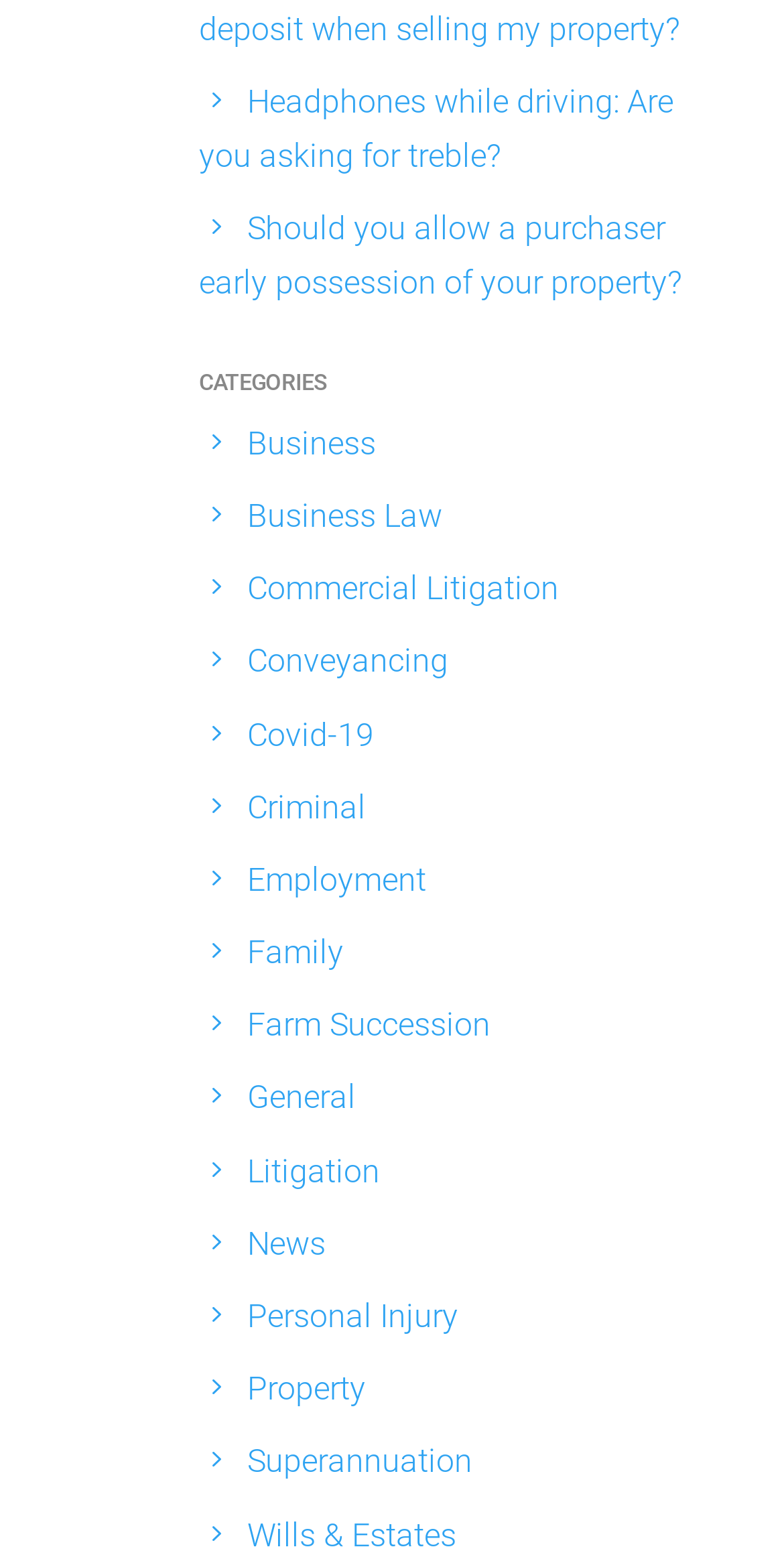How many categories are listed?
Please provide a comprehensive answer based on the contents of the image.

I counted the number of links under the 'CATEGORIES' heading, which are 'Business', 'Business Law', 'Commercial Litigation', 'Conveyancing', 'Covid-19', 'Criminal', 'Employment', 'Family', 'Farm Succession', 'General', 'Litigation', 'News', 'Personal Injury', 'Property', and 'Superannuation', totaling 19 categories.